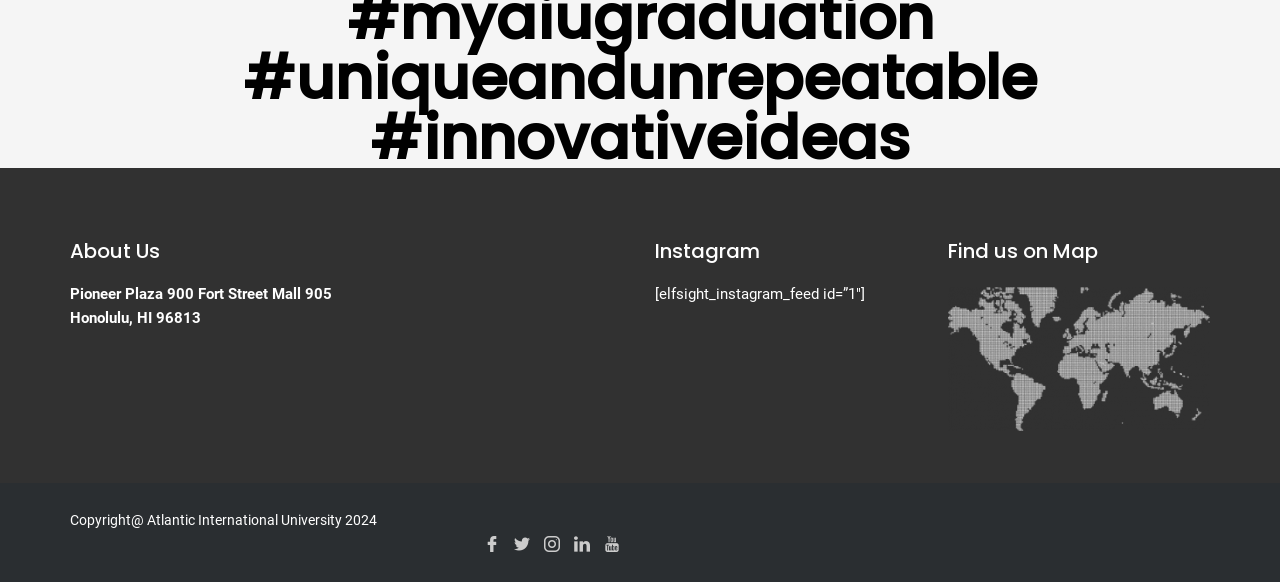What is the name of the plaza?
Could you please answer the question thoroughly and with as much detail as possible?

I found the answer by looking at the StaticText element with the text 'Pioneer Plaza' which is located at the top of the webpage, indicating that it is a prominent feature of the page.